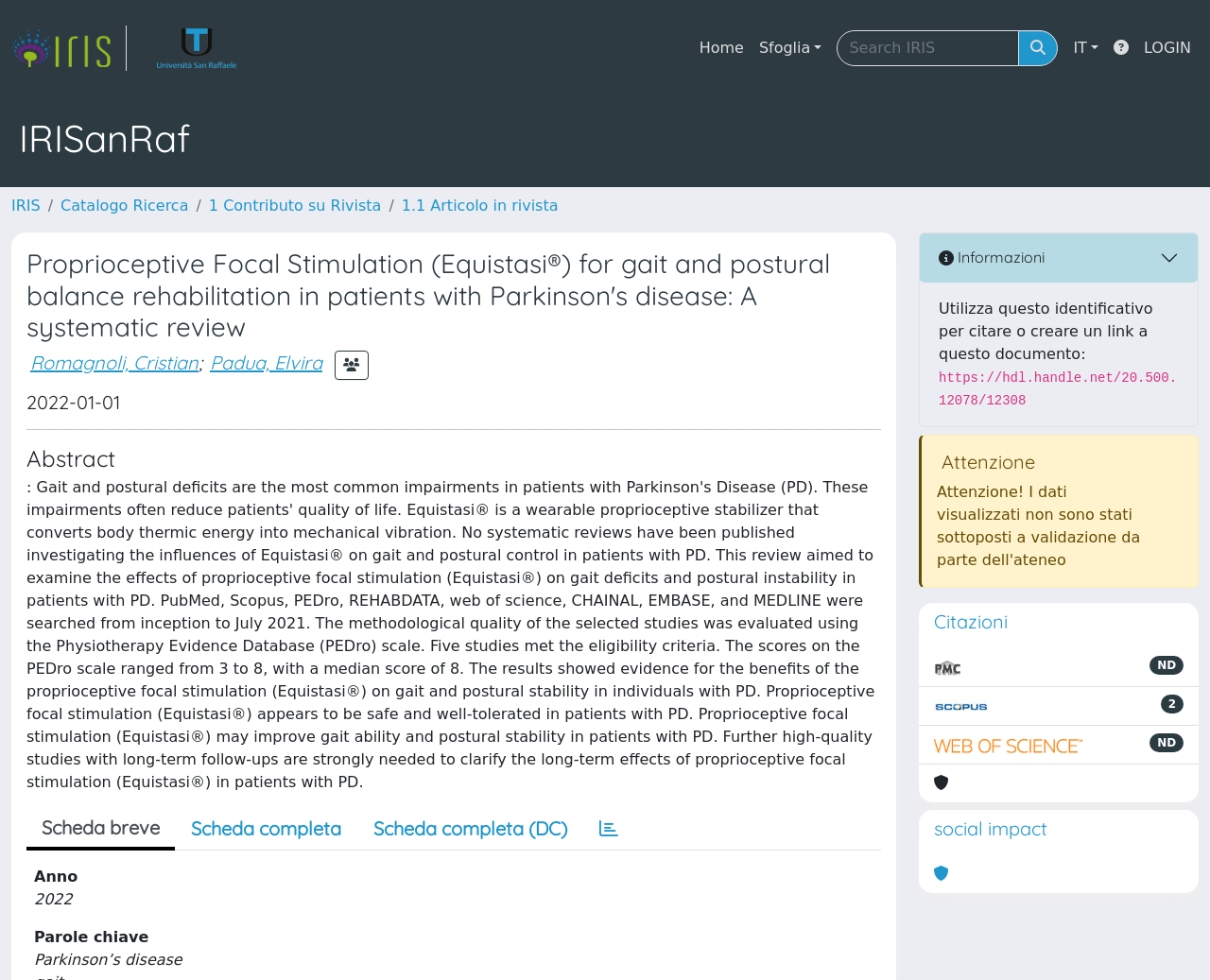Locate the bounding box coordinates of the clickable region necessary to complete the following instruction: "Click the 'LOGIN' button". Provide the coordinates in the format of four float numbers between 0 and 1, i.e., [left, top, right, bottom].

[0.939, 0.03, 0.991, 0.068]